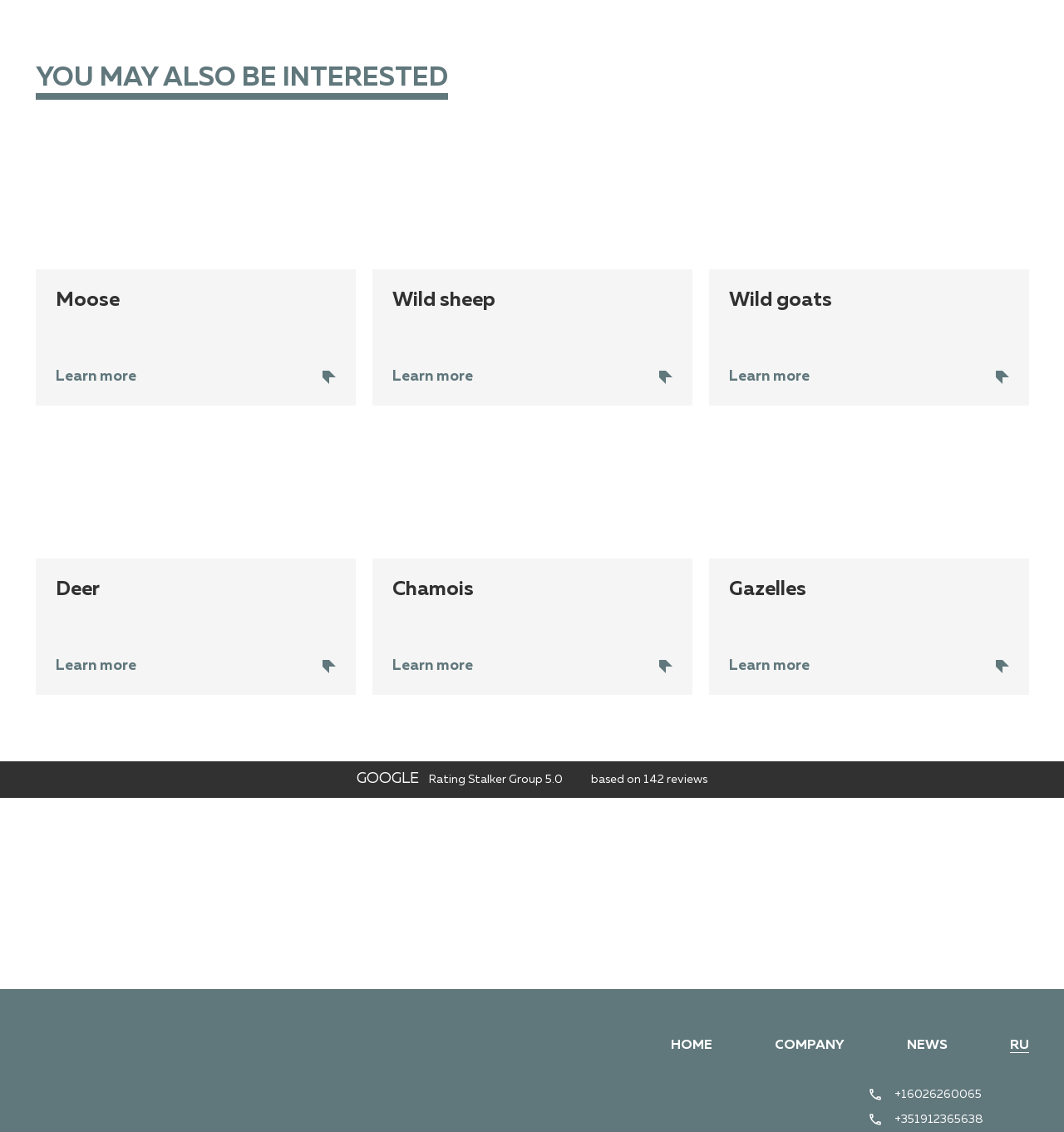Please identify the bounding box coordinates of the clickable area that will fulfill the following instruction: "Call +16026260065". The coordinates should be in the format of four float numbers between 0 and 1, i.e., [left, top, right, bottom].

[0.815, 0.96, 0.967, 0.974]